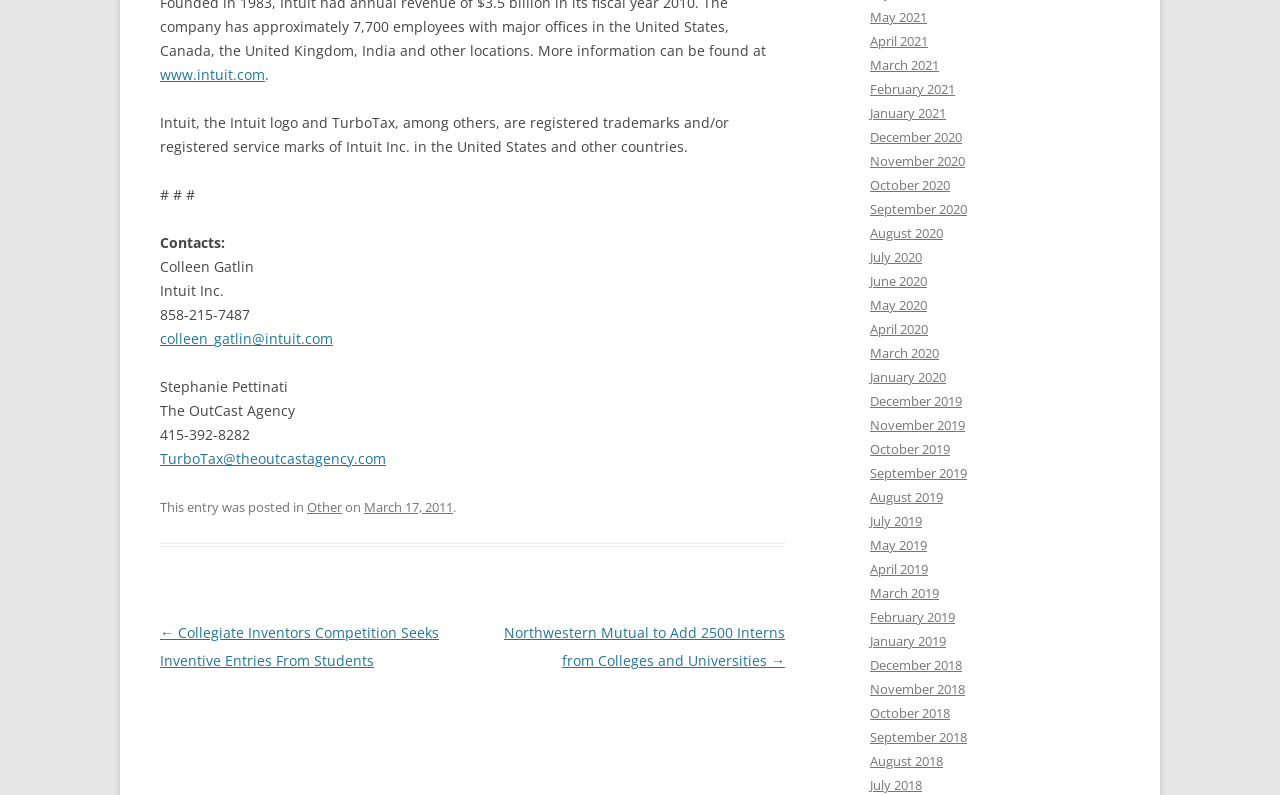Indicate the bounding box coordinates of the clickable region to achieve the following instruction: "Go to the previous post."

[0.125, 0.784, 0.343, 0.843]